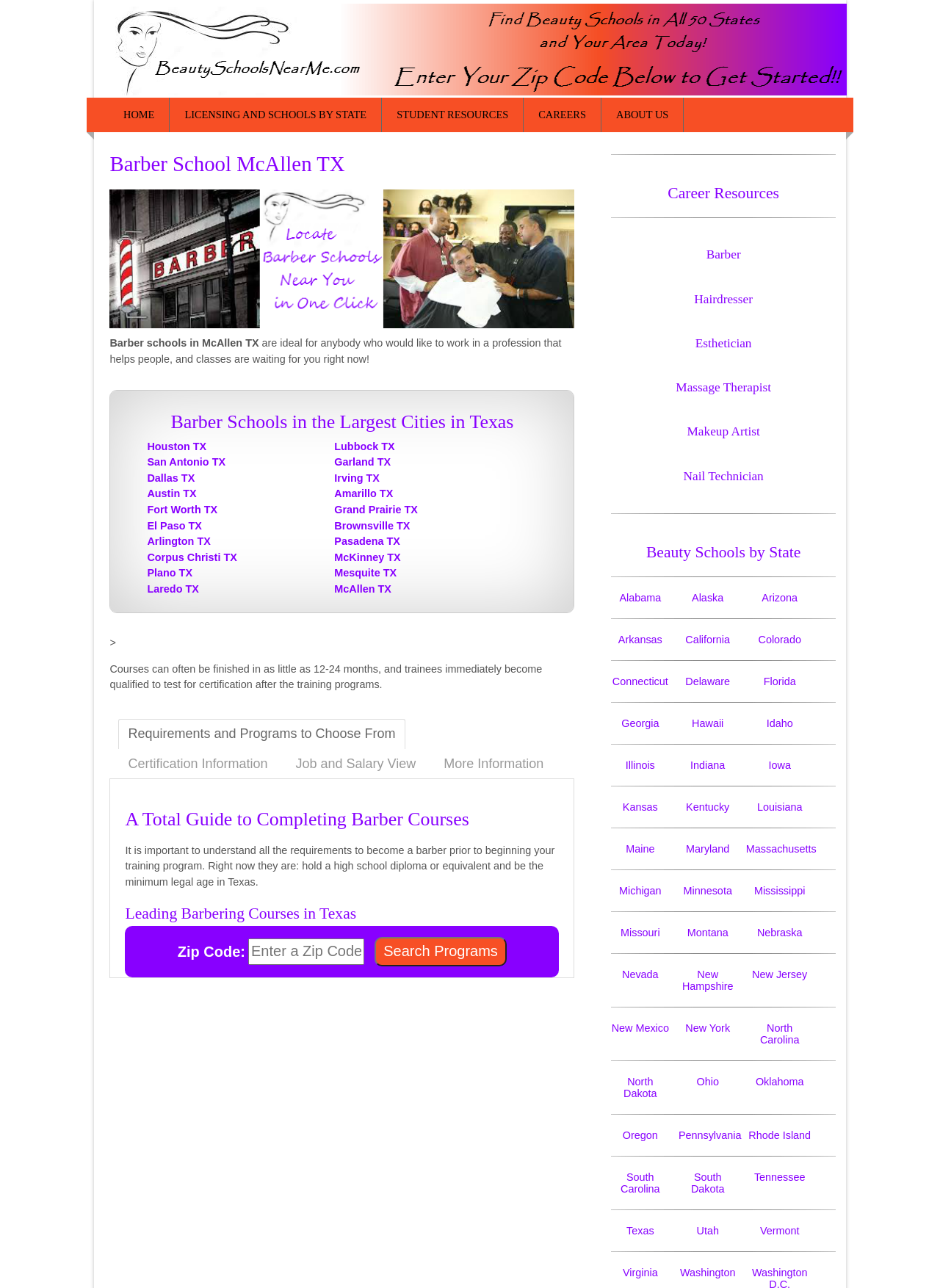Based on the element description Licensing and Schools by State, identify the bounding box of the UI element in the given webpage screenshot. The coordinates should be in the format (top-left x, top-left y, bottom-right x, bottom-right y) and must be between 0 and 1.

[0.181, 0.076, 0.406, 0.103]